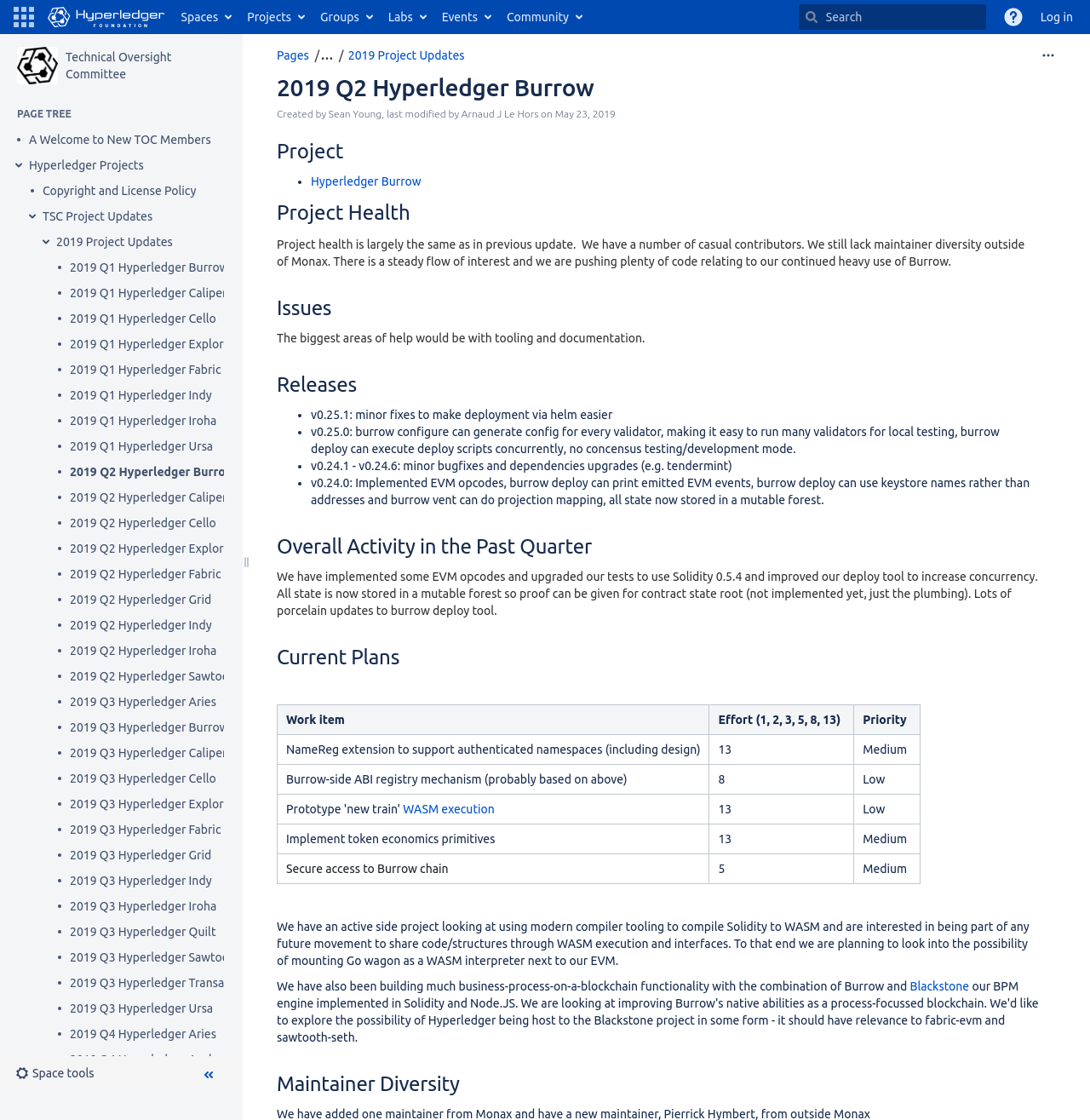What is the name of the project being updated?
Provide a detailed and well-explained answer to the question.

I looked at the heading '2019 Q2 Hyperledger Burrow' and found that the project being updated is Hyperledger Burrow.